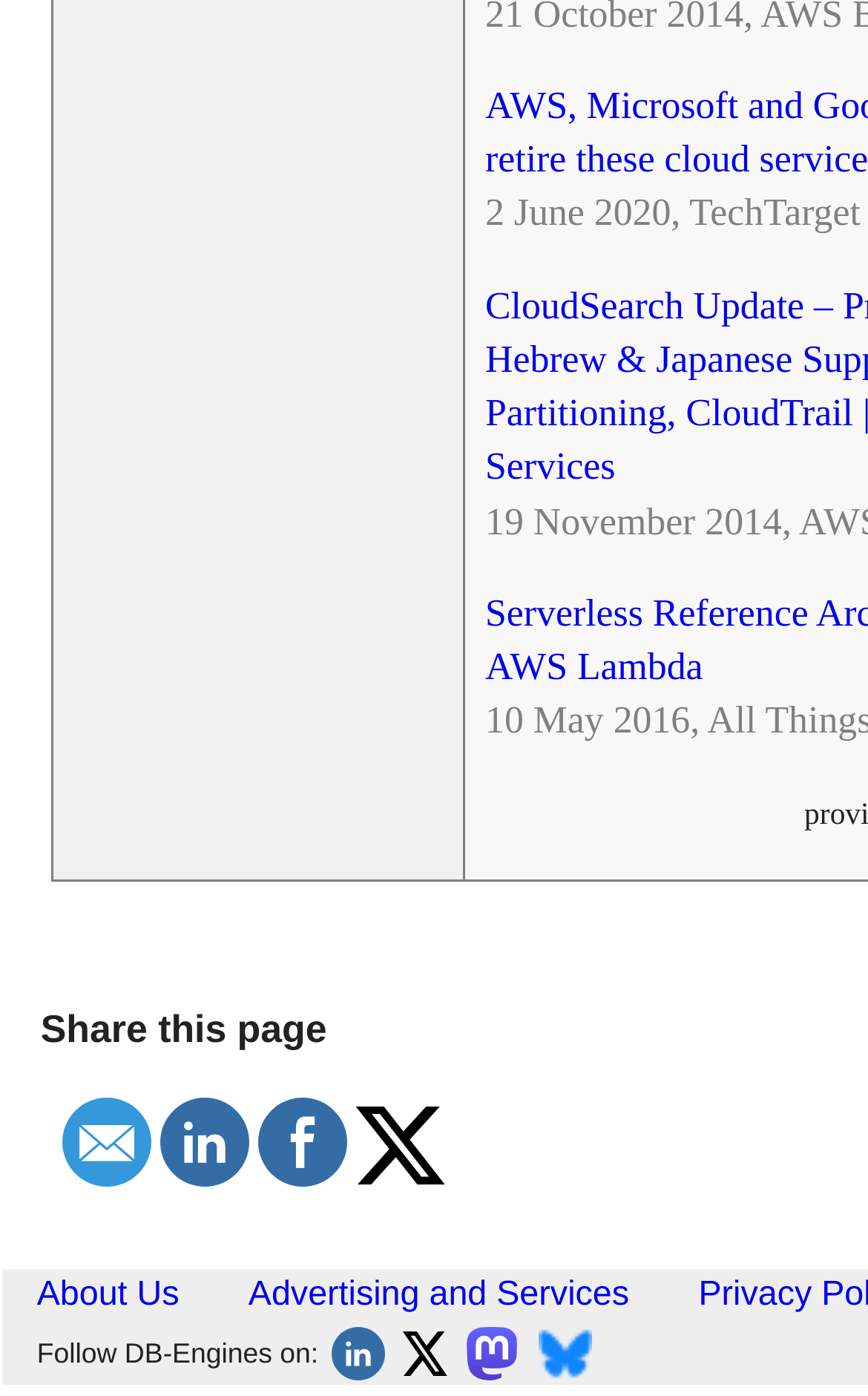Determine the bounding box coordinates of the clickable region to execute the instruction: "Go to About Us". The coordinates should be four float numbers between 0 and 1, denoted as [left, top, right, bottom].

[0.042, 0.913, 0.206, 0.94]